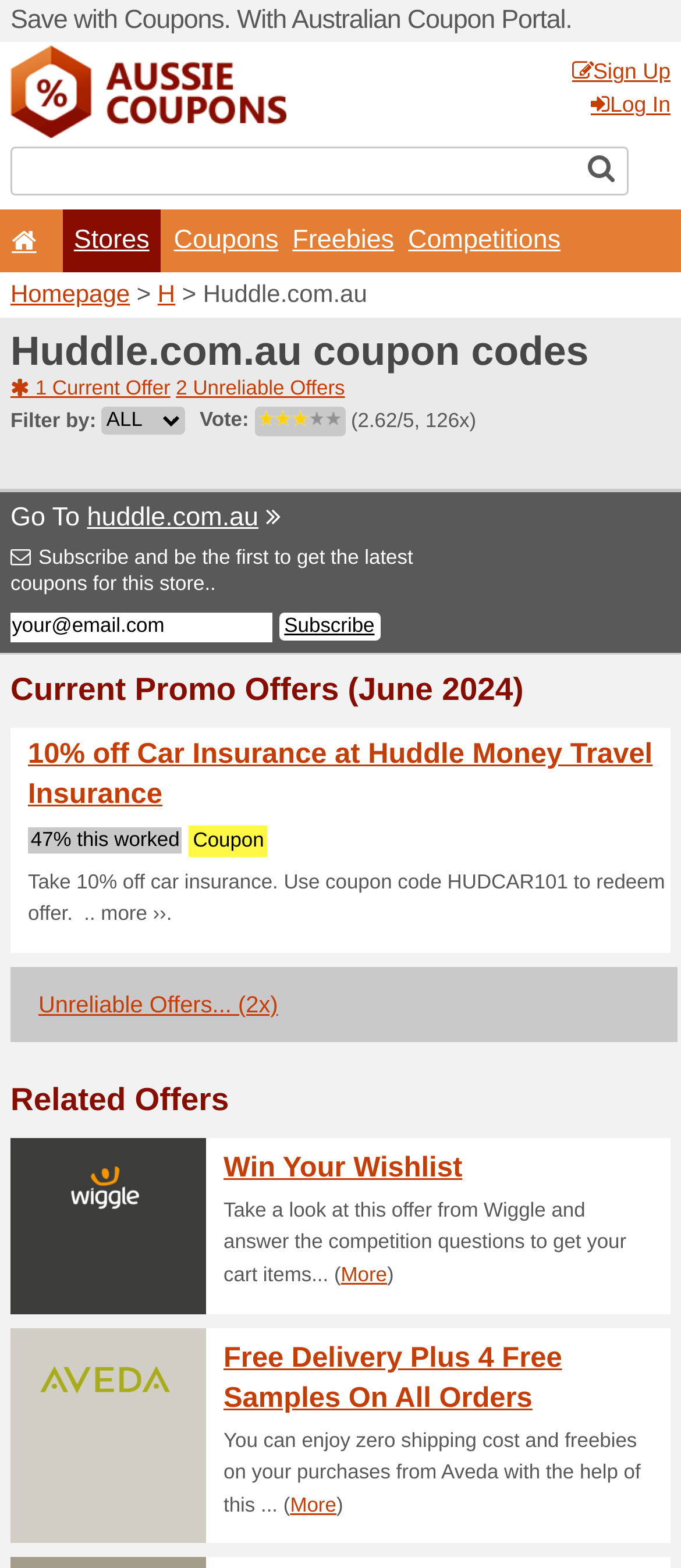By analyzing the image, answer the following question with a detailed response: What is the category of the promo codes?

I determined the answer by looking at the meta description which mentions '10% off Car Insurance at Huddle Money Travel Insurance', which suggests that the promo codes are related to Car Insurance.